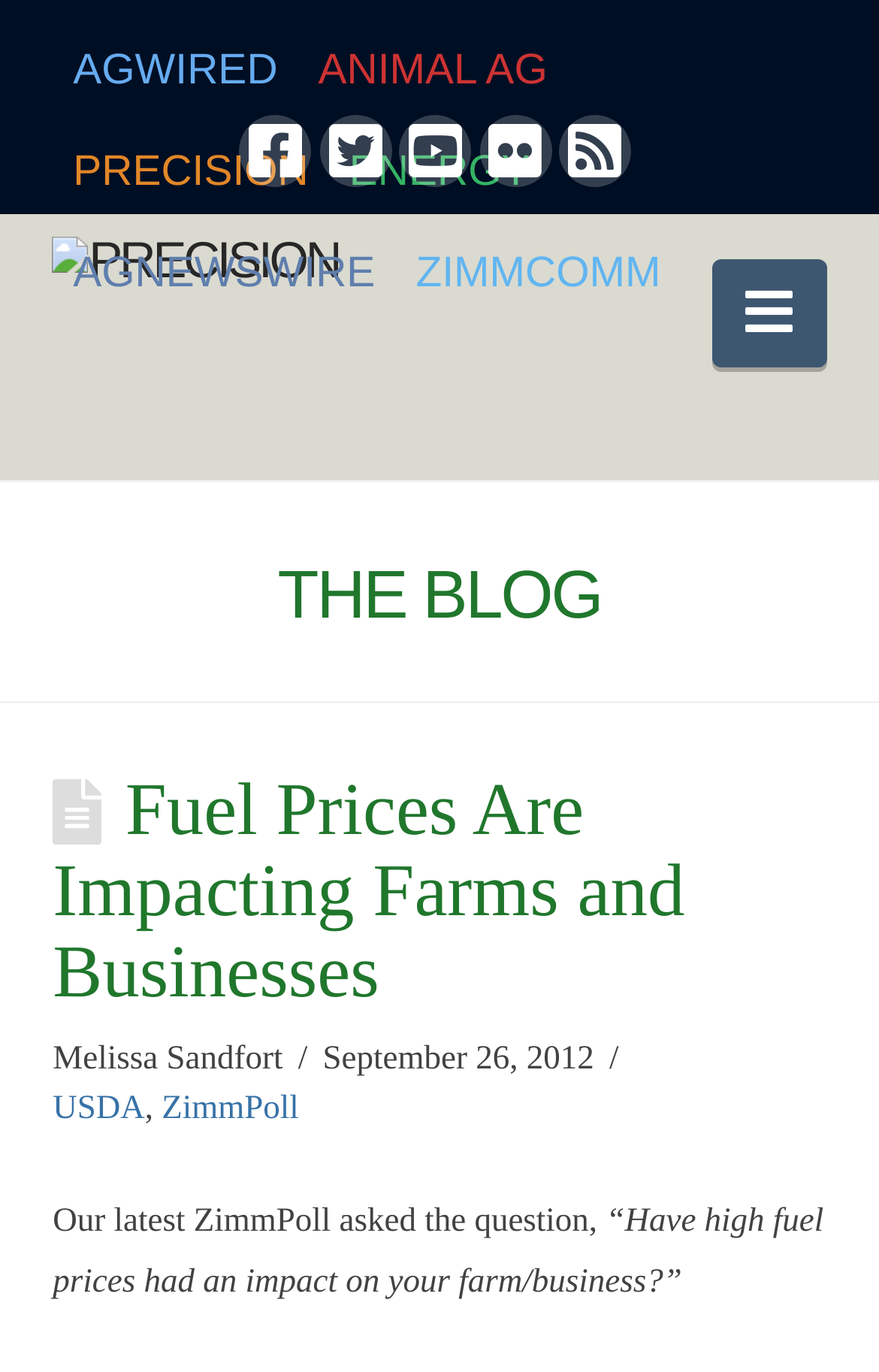Please locate the bounding box coordinates of the element that should be clicked to achieve the given instruction: "Open Facebook page".

[0.273, 0.084, 0.355, 0.136]